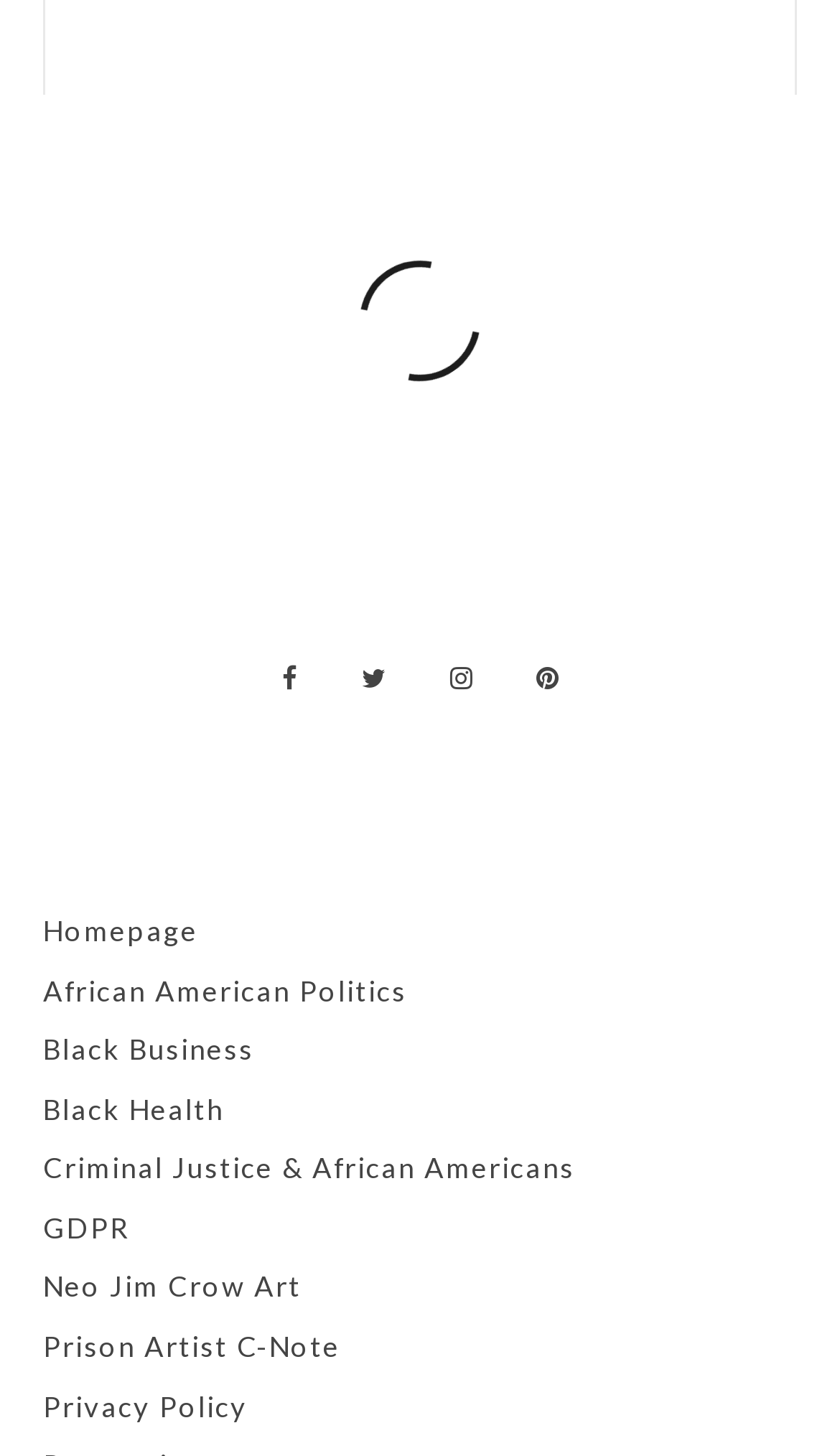Based on what you see in the screenshot, provide a thorough answer to this question: What is the last link in the menu?

I looked at the menu links and found that the last link is 'Privacy Policy', which is located at the bottom of the menu.